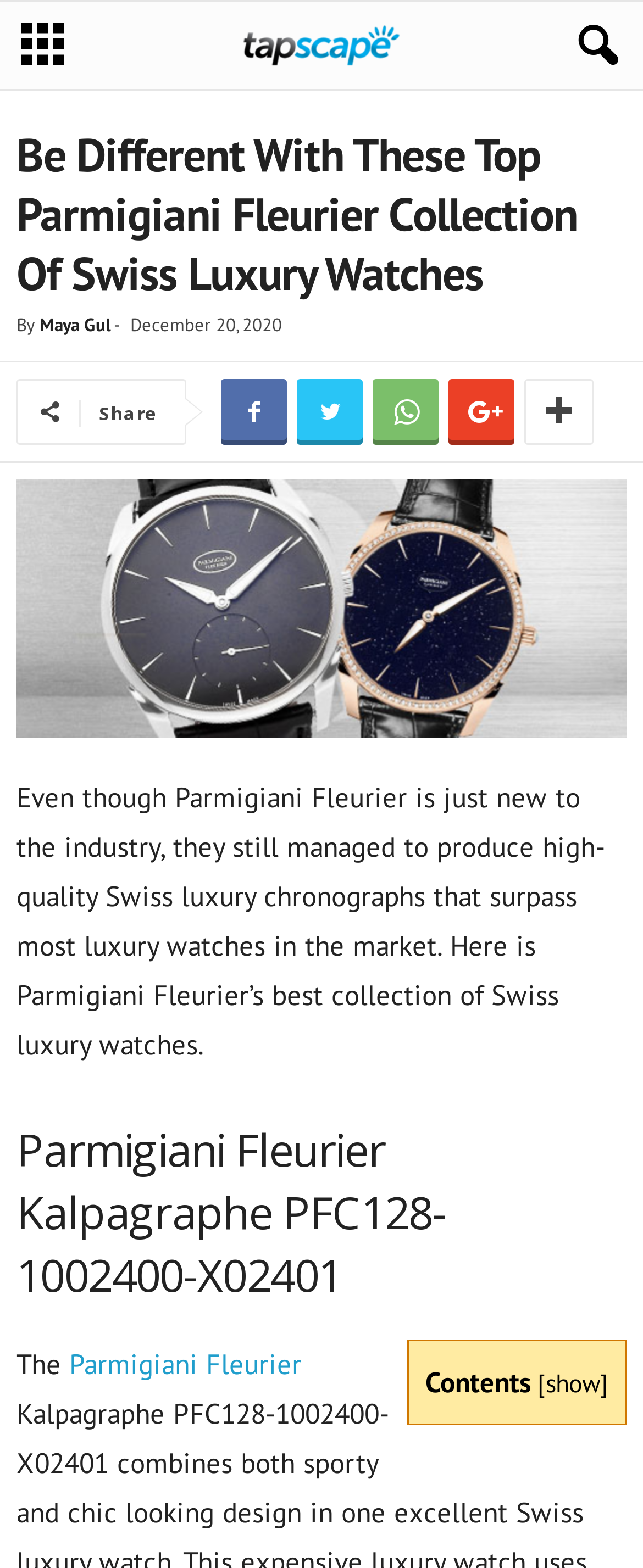What is the brand of the luxury watches?
Answer the question based on the image using a single word or a brief phrase.

Parmigiani Fleurier